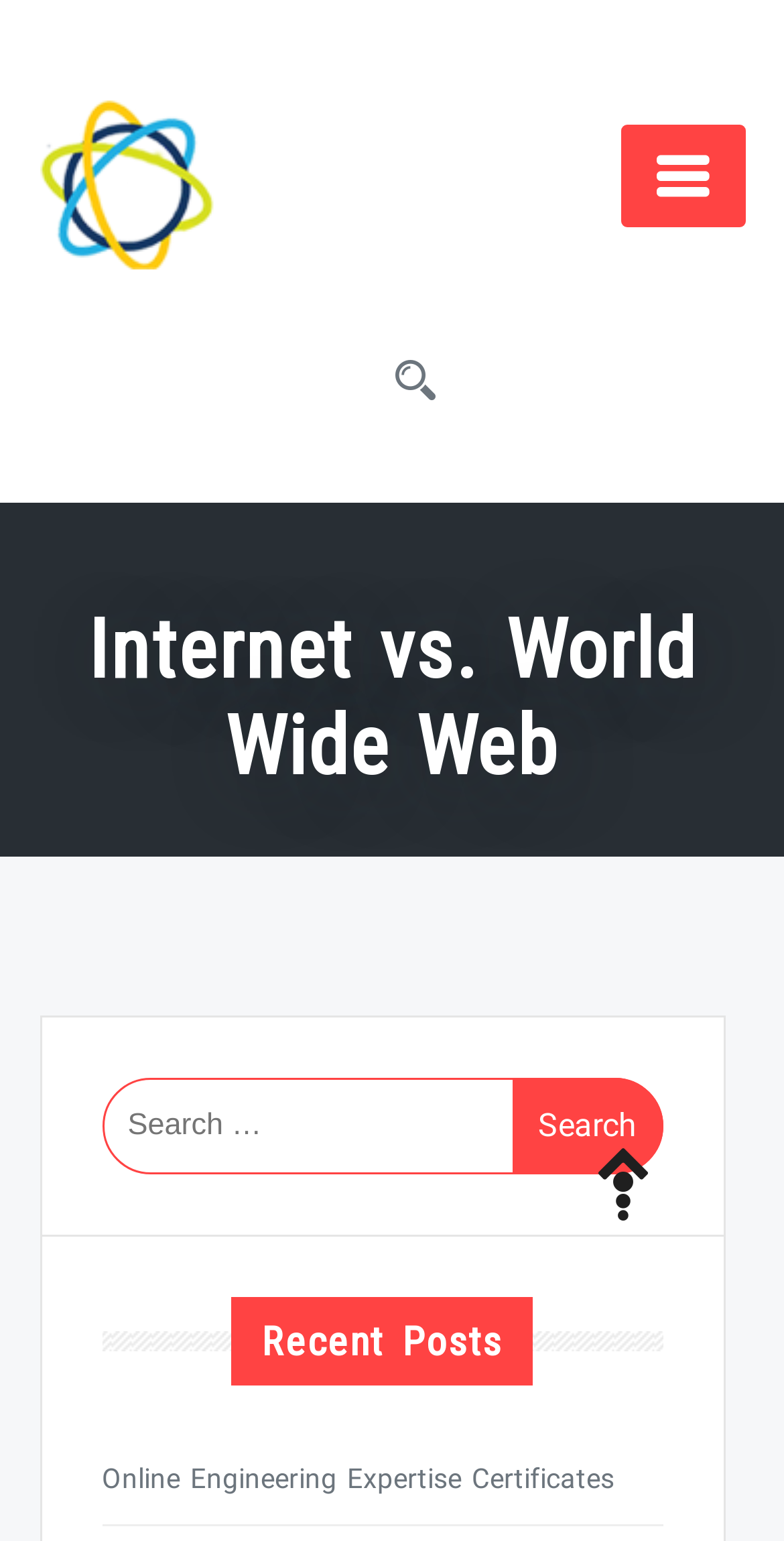Respond to the question with just a single word or phrase: 
What is the website's logo?

i-netsolutions.net